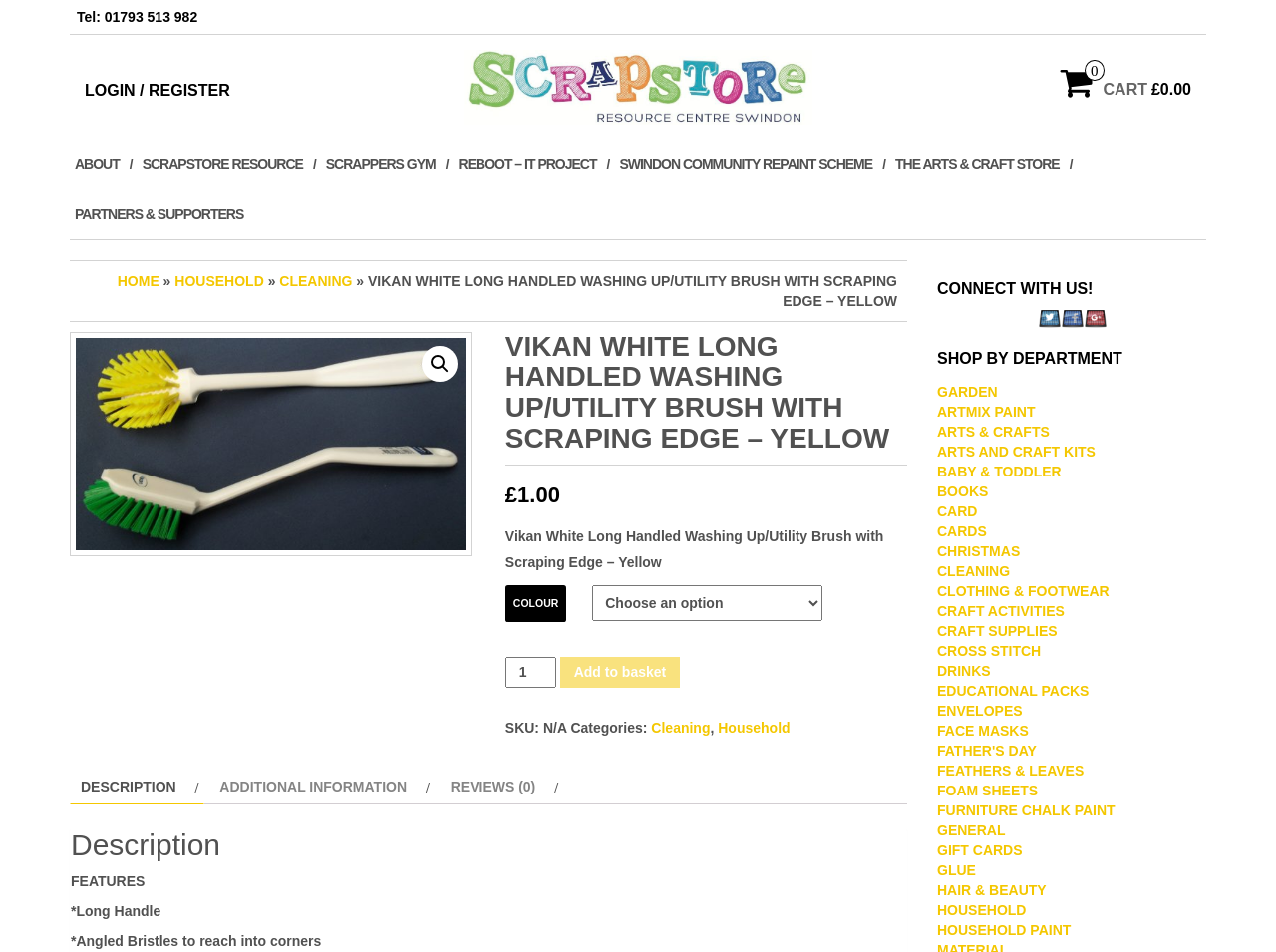Return the bounding box coordinates of the UI element that corresponds to this description: "Additional information". The coordinates must be given as four float numbers in the range of 0 and 1, [left, top, right, bottom].

[0.172, 0.809, 0.319, 0.844]